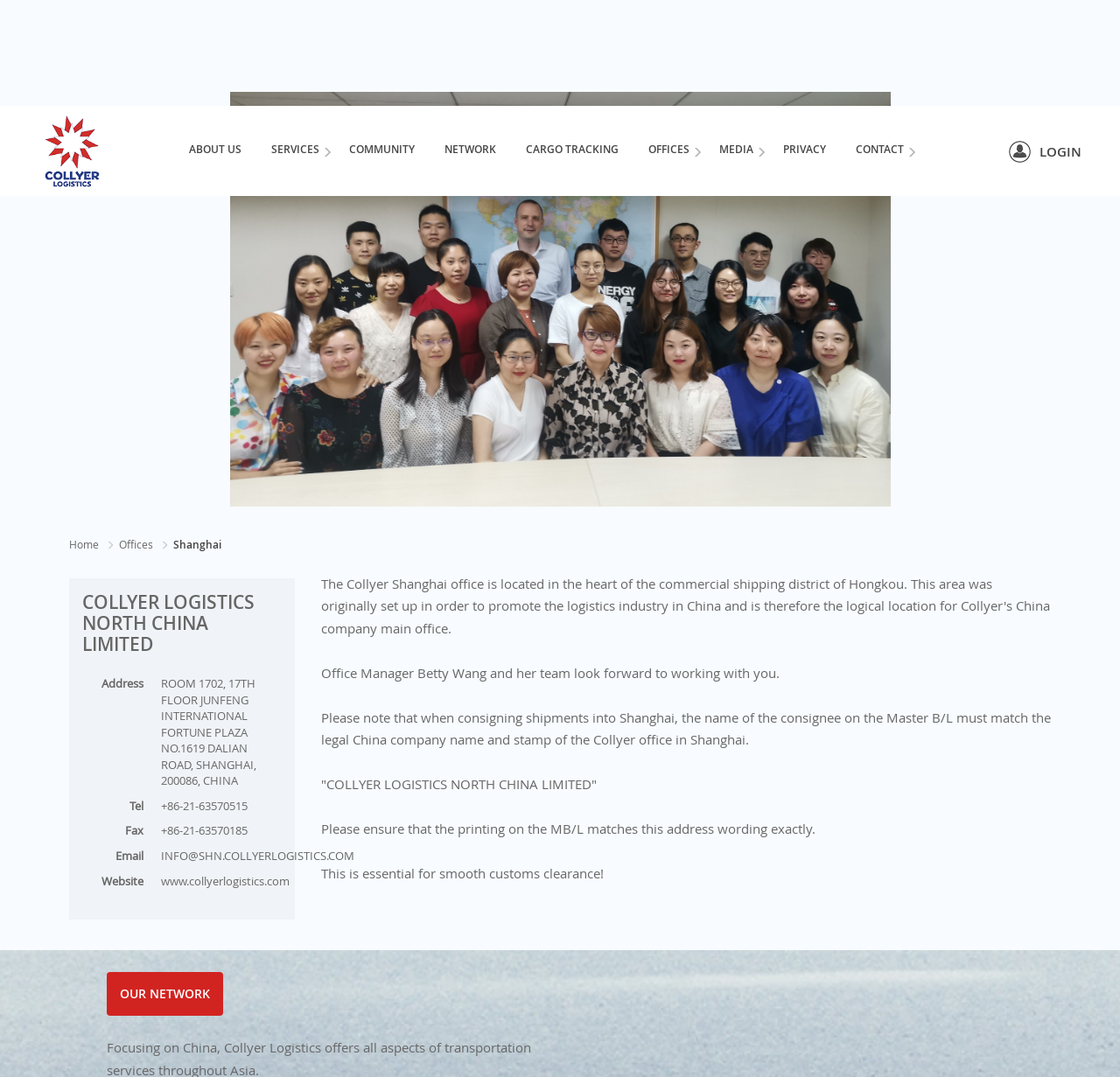Identify the bounding box coordinates of the clickable region required to complete the instruction: "Click on ABOUT US". The coordinates should be given as four float numbers within the range of 0 and 1, i.e., [left, top, right, bottom].

[0.157, 0.0, 0.227, 0.082]